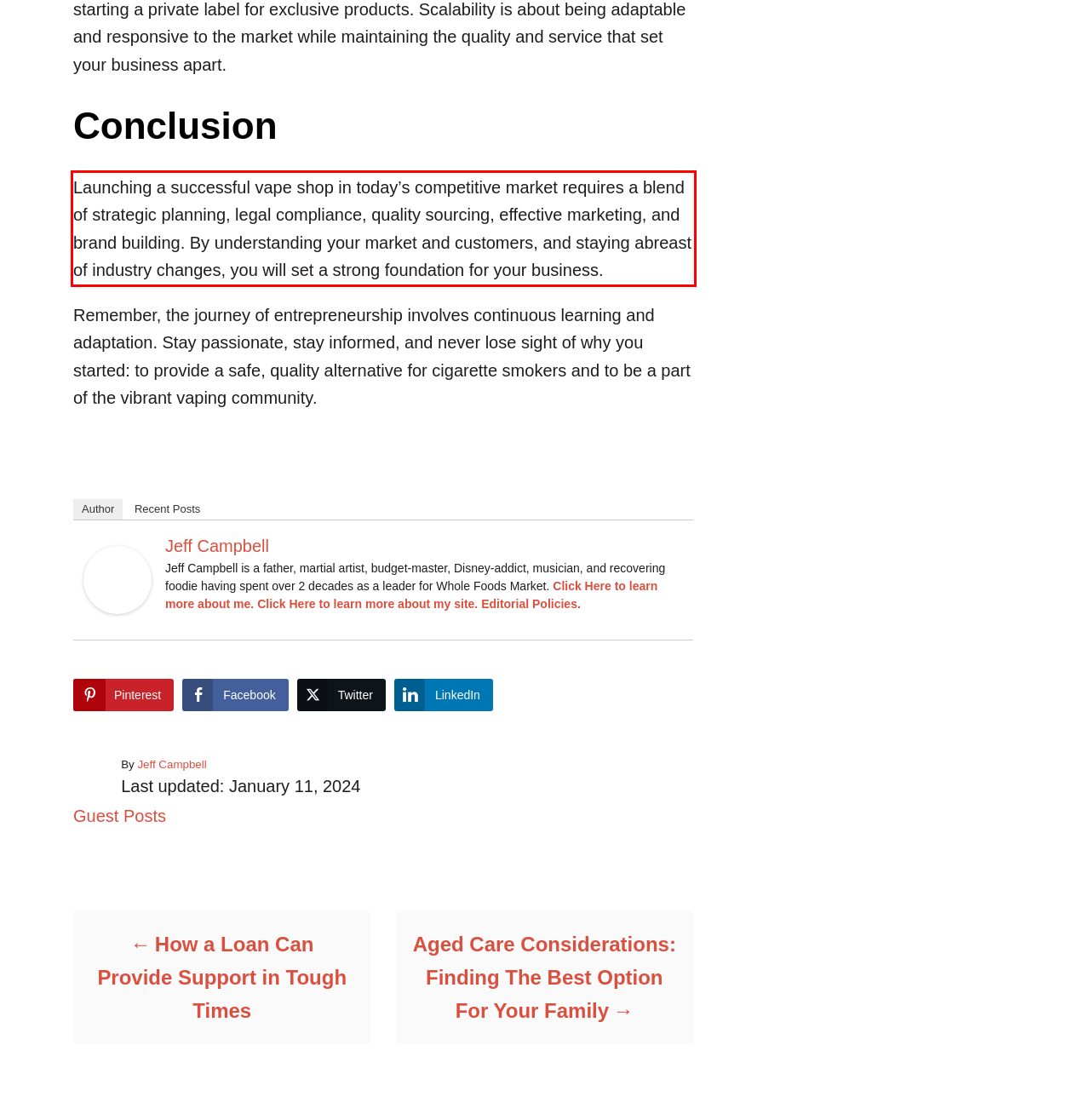View the screenshot of the webpage and identify the UI element surrounded by a red bounding box. Extract the text contained within this red bounding box.

Launching a successful vape shop in today’s competitive market requires a blend of strategic planning, legal compliance, quality sourcing, effective marketing, and brand building. By understanding your market and customers, and staying abreast of industry changes, you will set a strong foundation for your business.